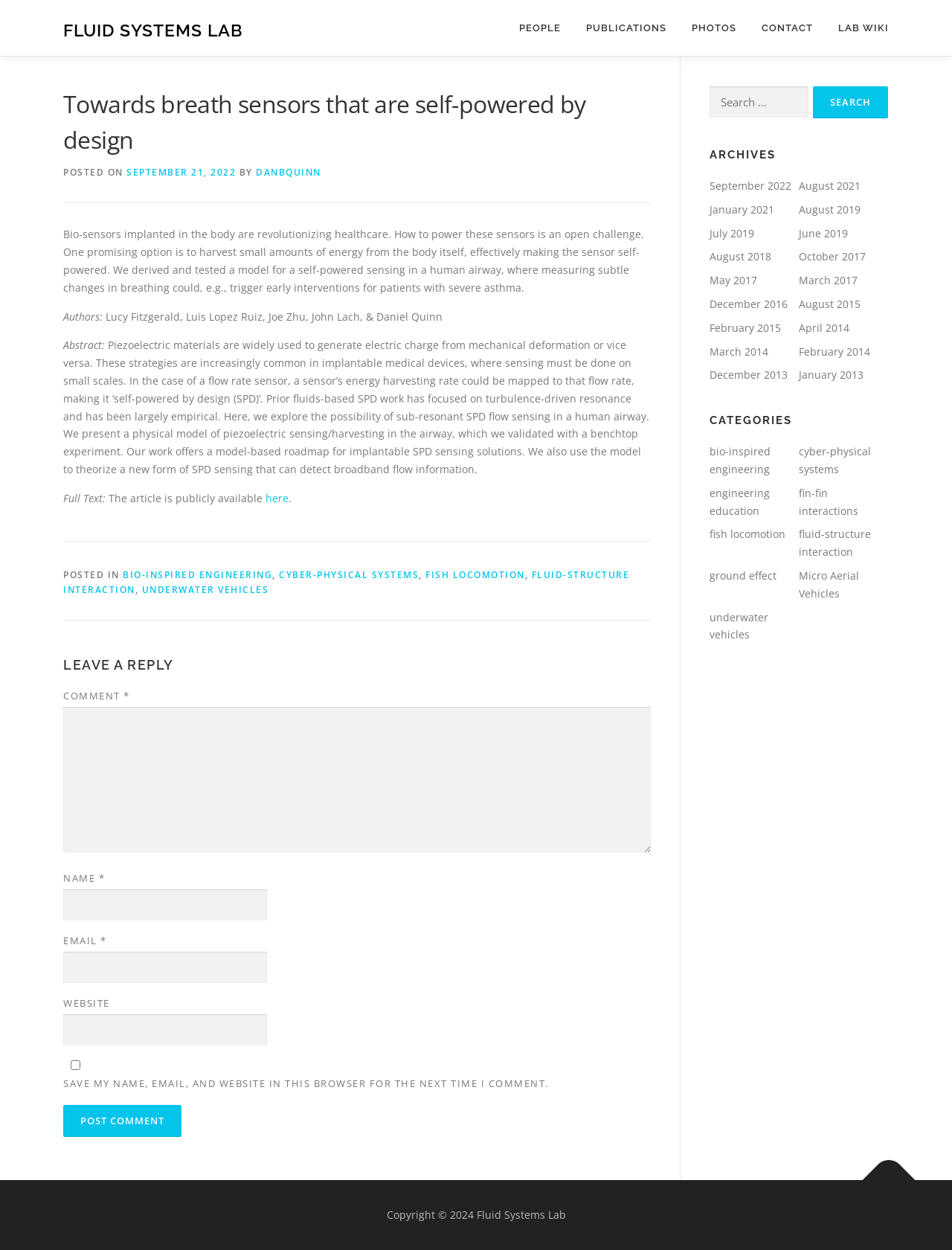Provide the bounding box coordinates of the UI element this sentence describes: "Info".

None